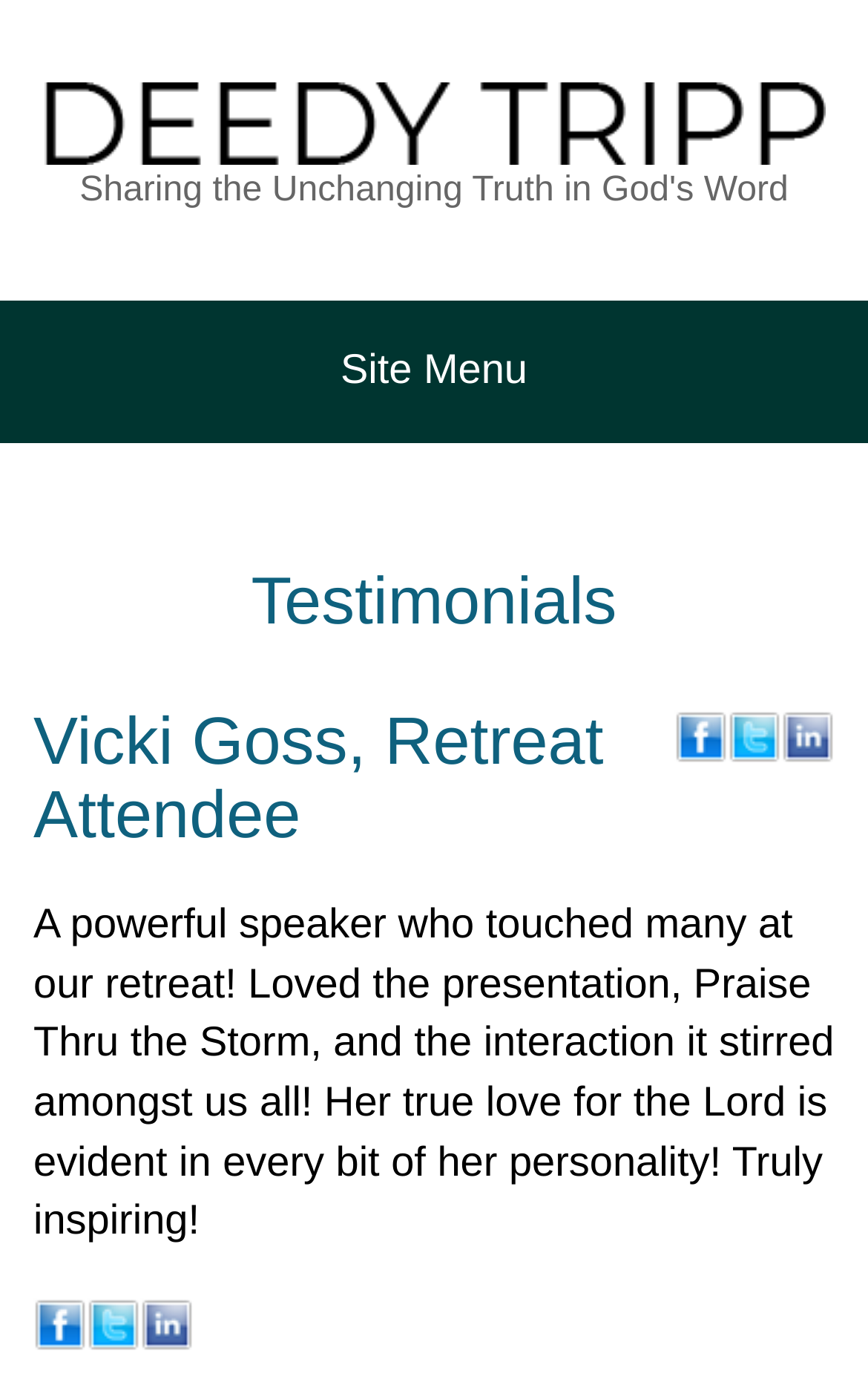Find the coordinates for the bounding box of the element with this description: "Site Menu".

[0.0, 0.216, 1.0, 0.319]